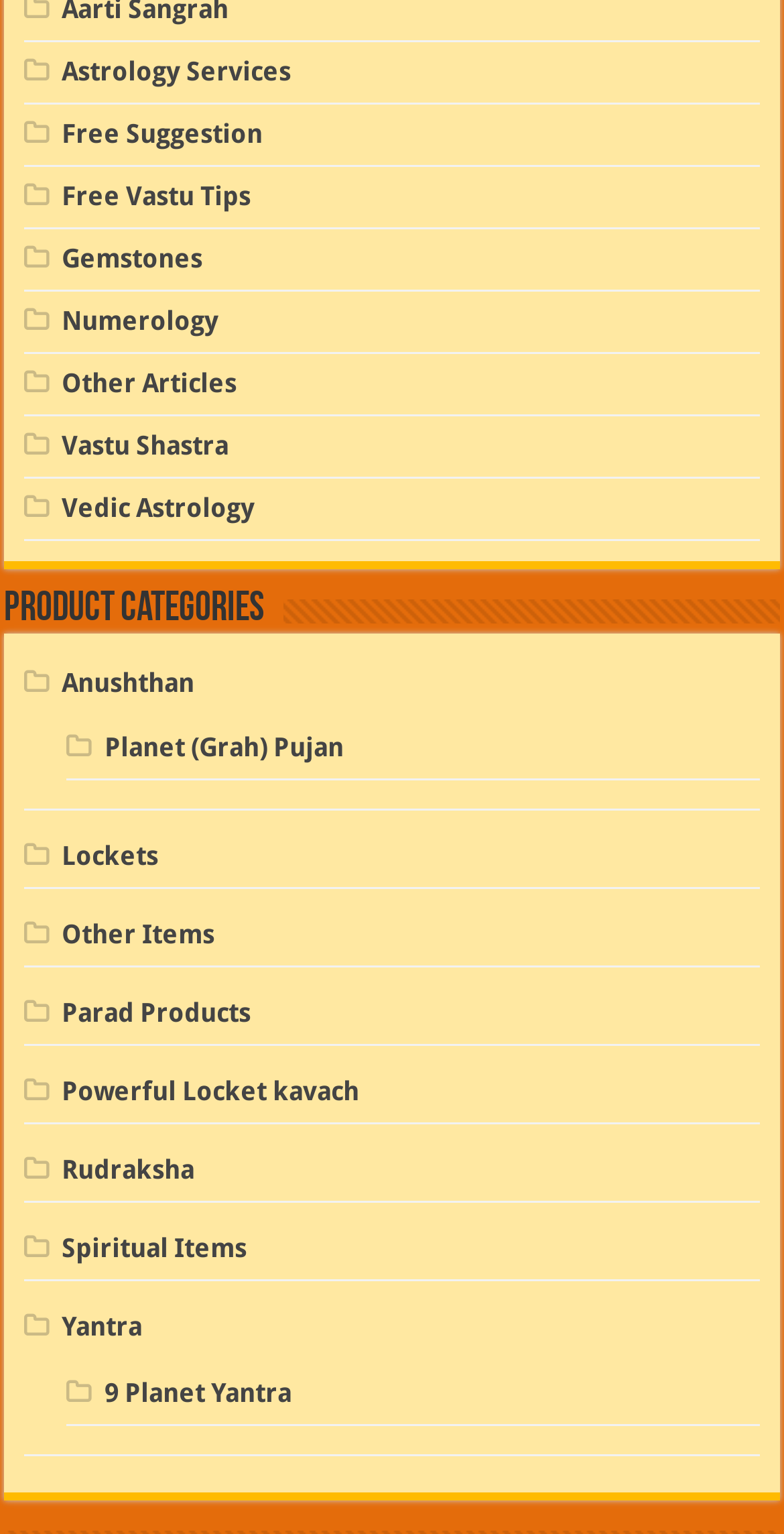Please find the bounding box coordinates of the element that needs to be clicked to perform the following instruction: "Get Free Suggestion". The bounding box coordinates should be four float numbers between 0 and 1, represented as [left, top, right, bottom].

[0.079, 0.078, 0.335, 0.097]